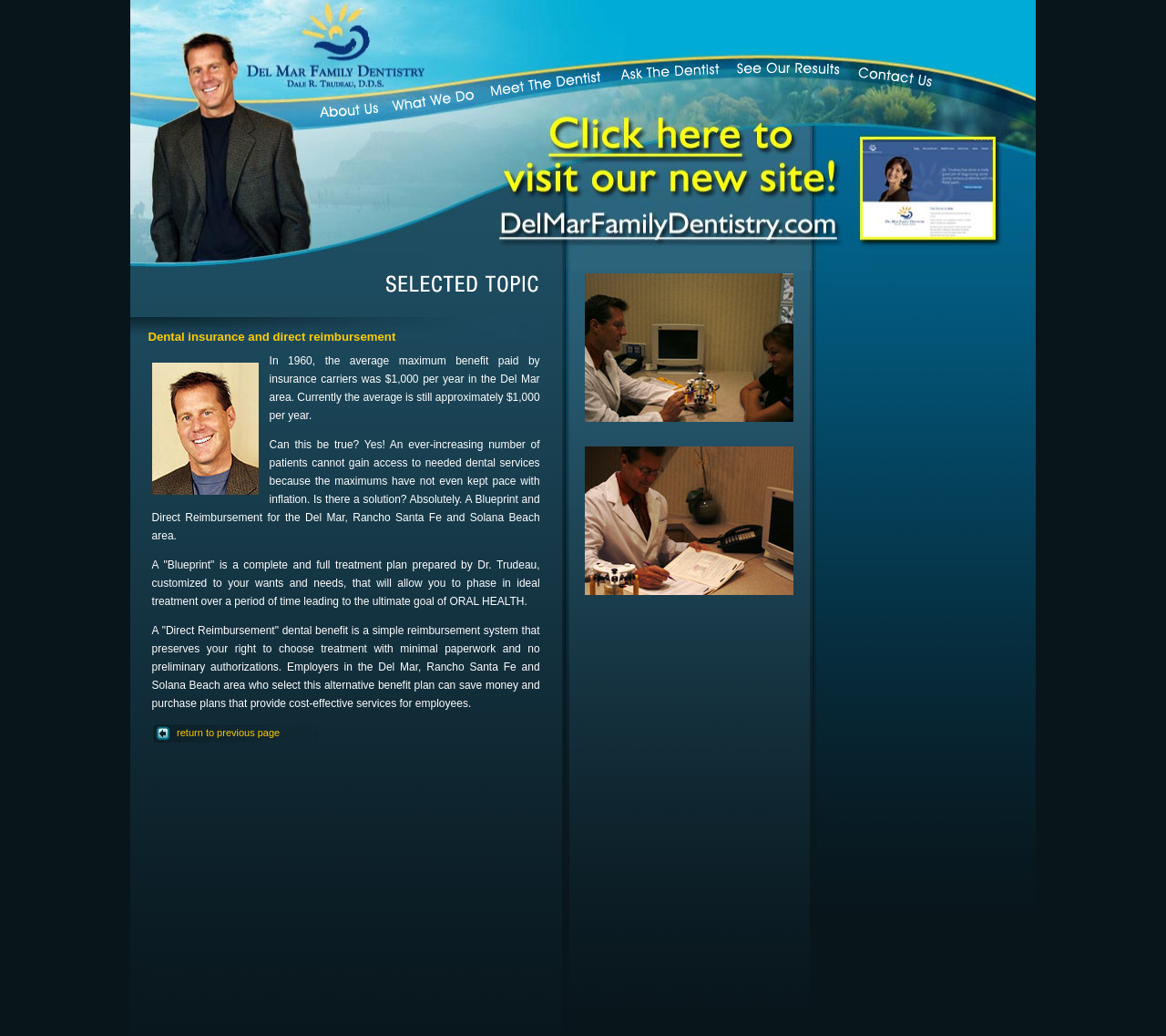Please identify the bounding box coordinates of the element on the webpage that should be clicked to follow this instruction: "Contact Del Mar Family Dentistry". The bounding box coordinates should be given as four float numbers between 0 and 1, formatted as [left, top, right, bottom].

[0.733, 0.061, 0.799, 0.105]